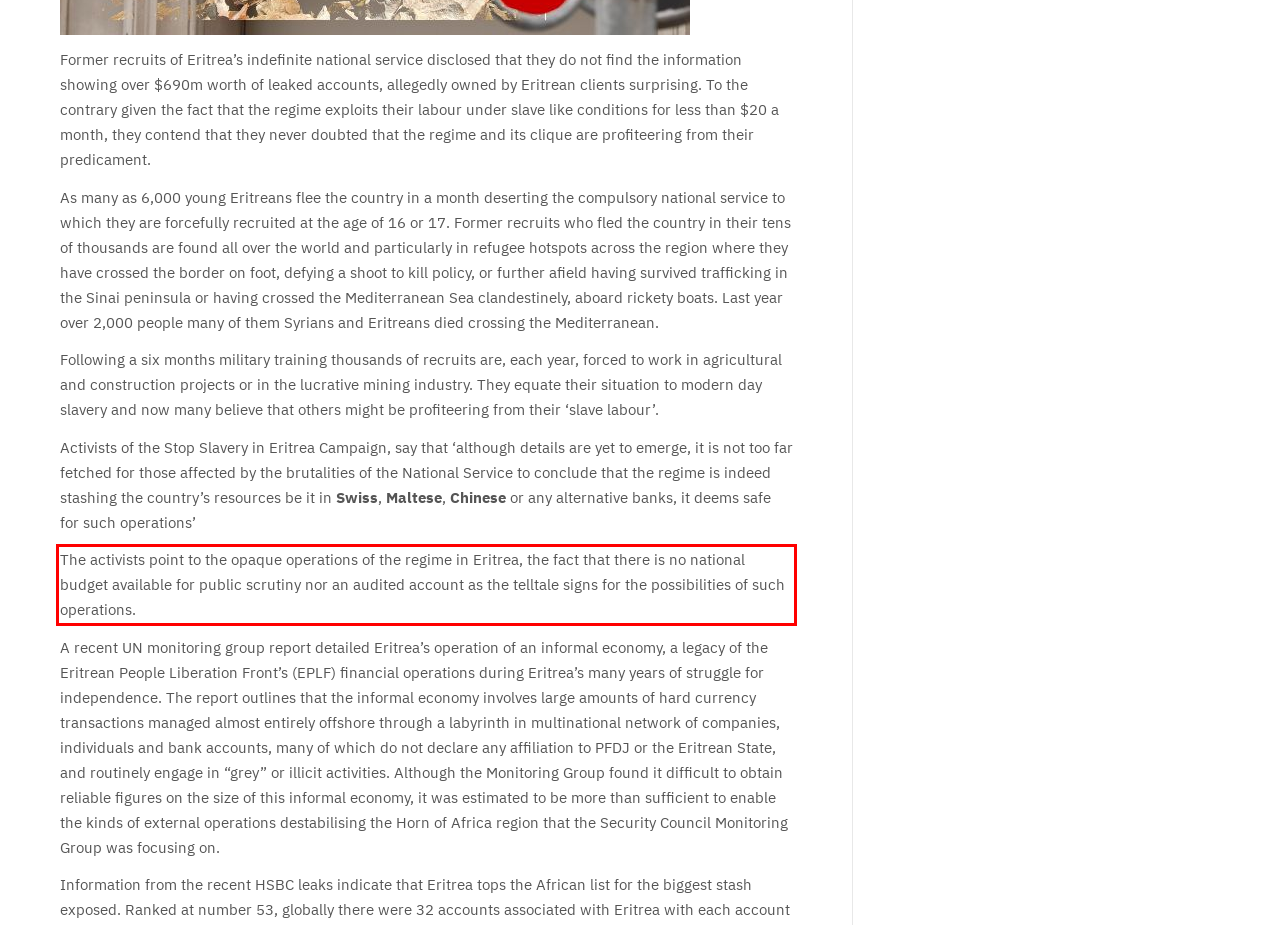Examine the webpage screenshot and use OCR to recognize and output the text within the red bounding box.

The activists point to the opaque operations of the regime in Eritrea, the fact that there is no national budget available for public scrutiny nor an audited account as the telltale signs for the possibilities of such operations.